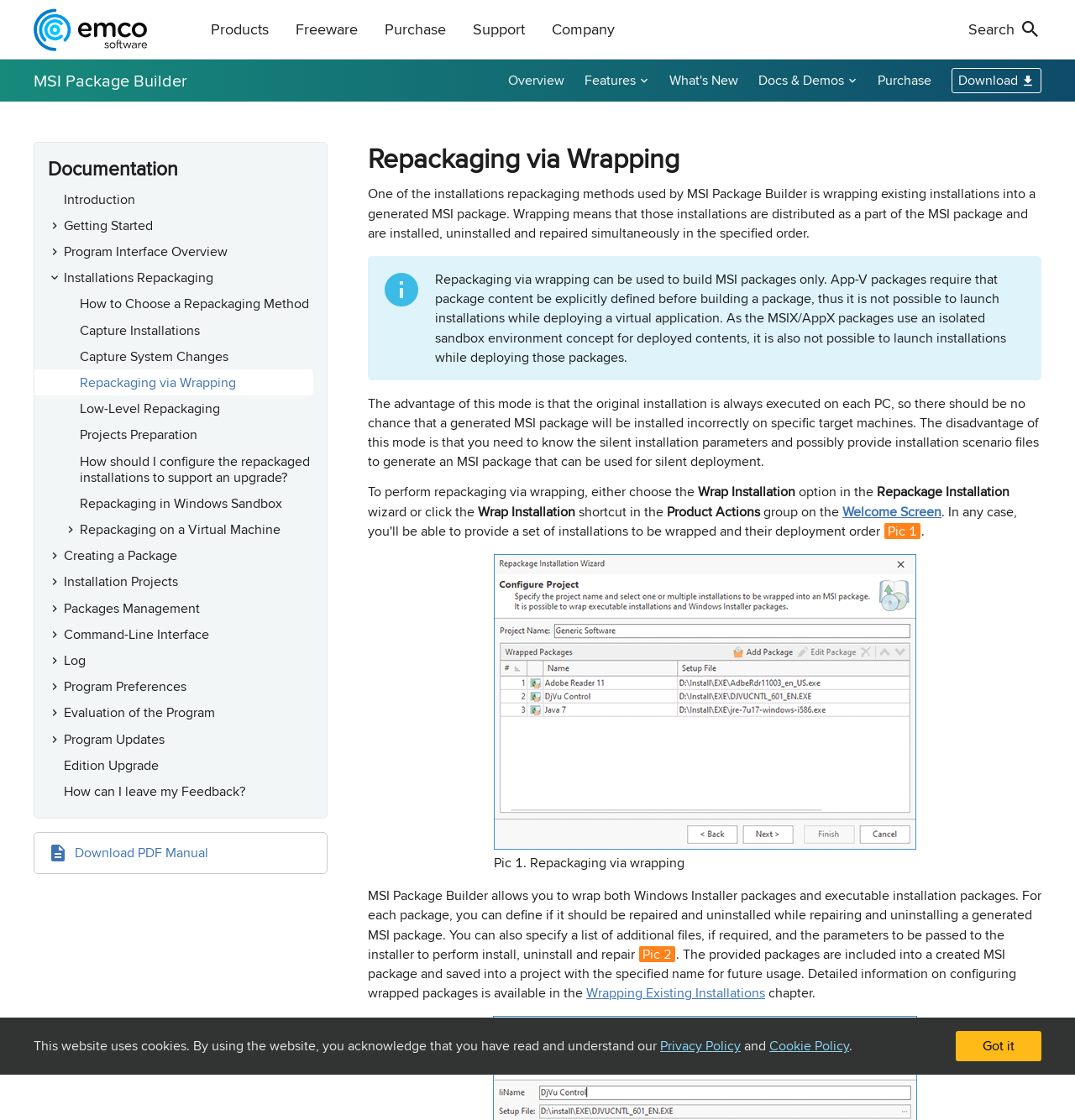What is the free edition of Remote Installer for?
Give a detailed explanation using the information visible in the image.

The free edition of Remote Installer is for small LANs, as stated in the description below the link 'Remote Installer' in the 'Freeware' section.